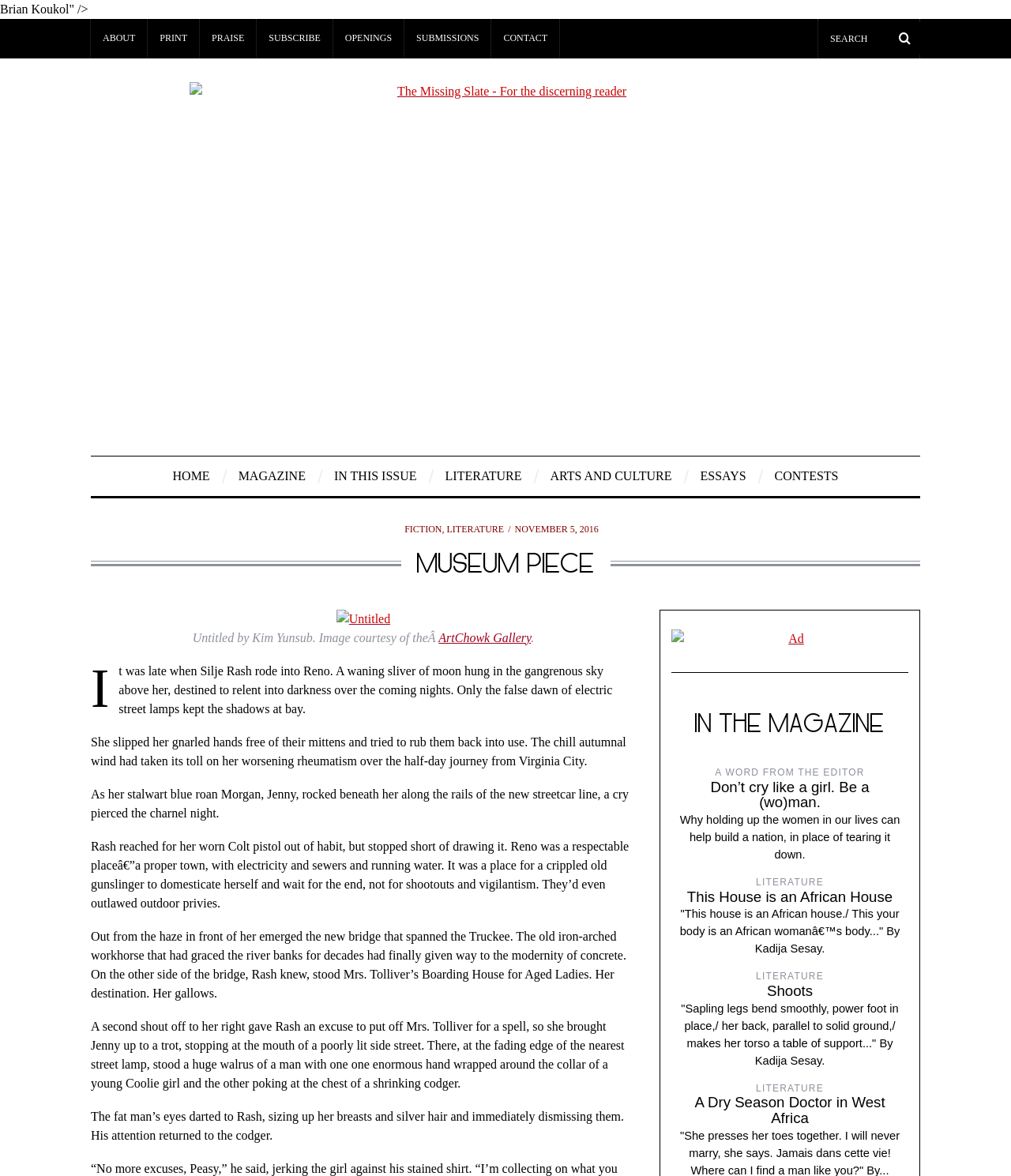Describe every aspect of the webpage comprehensively.

The webpage is a literary magazine called "The Missing Slate" that publishes fiction, poetry, essays, reviews, and criticism. At the top of the page, there is a search bar with a magnifying glass icon and a "SEARCH" label. Below the search bar, there are several links to different sections of the magazine, including "ABOUT", "PRINT", "PRAISE", "SUBSCRIBE", "OPENINGS", "SUBMISSIONS", and "CONTACT".

In the center of the page, there is a large image with a link to the magazine's homepage, accompanied by the tagline "For the discerning reader". Below this image, there are several links to different categories of content, including "HOME", "MAGAZINE", "IN THIS ISSUE", "LITERATURE", "ARTS AND CULTURE", "ESSAYS", and "CONTESTS".

The main content of the page is a short story titled "MUSEUM PIECE" by Brian Koukol. The story is divided into several paragraphs, with a brief description of the image accompanying the story. The image is described as "Untitled by Kim Yunsub. Image courtesy of the ArtChowk Gallery".

Below the short story, there are several links to other articles and sections of the magazine, including "IN THE MAGAZINE", "A WORD FROM THE EDITOR", and several poetry and literature pieces. There is also an advertisement on the right side of the page.

Overall, the webpage is well-organized and easy to navigate, with clear headings and concise text. The design is clean and simple, with a focus on showcasing the magazine's content.